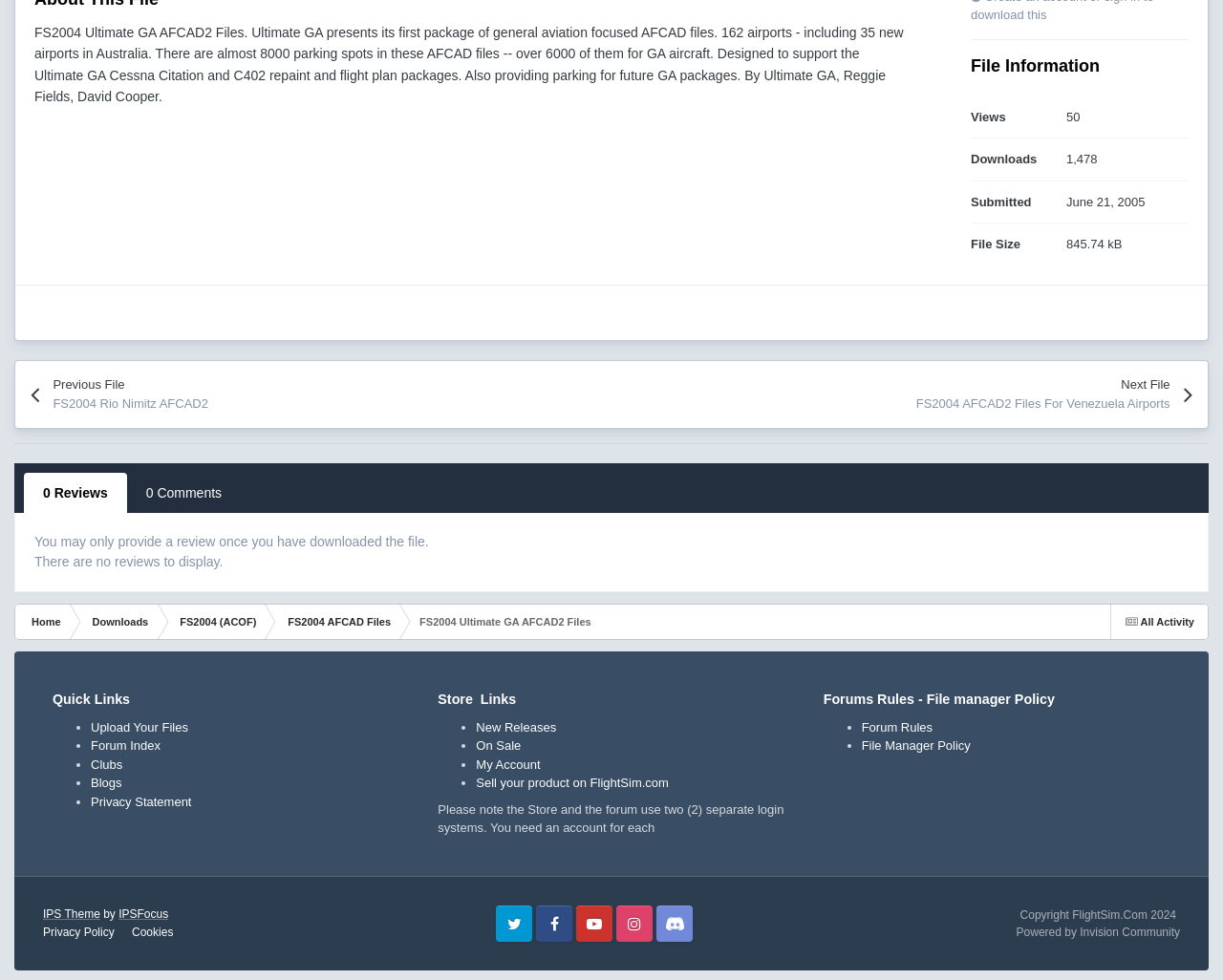Identify the bounding box coordinates for the UI element described by the following text: "Forum Rules". Provide the coordinates as four float numbers between 0 and 1, in the format [left, top, right, bottom].

[0.704, 0.735, 0.763, 0.749]